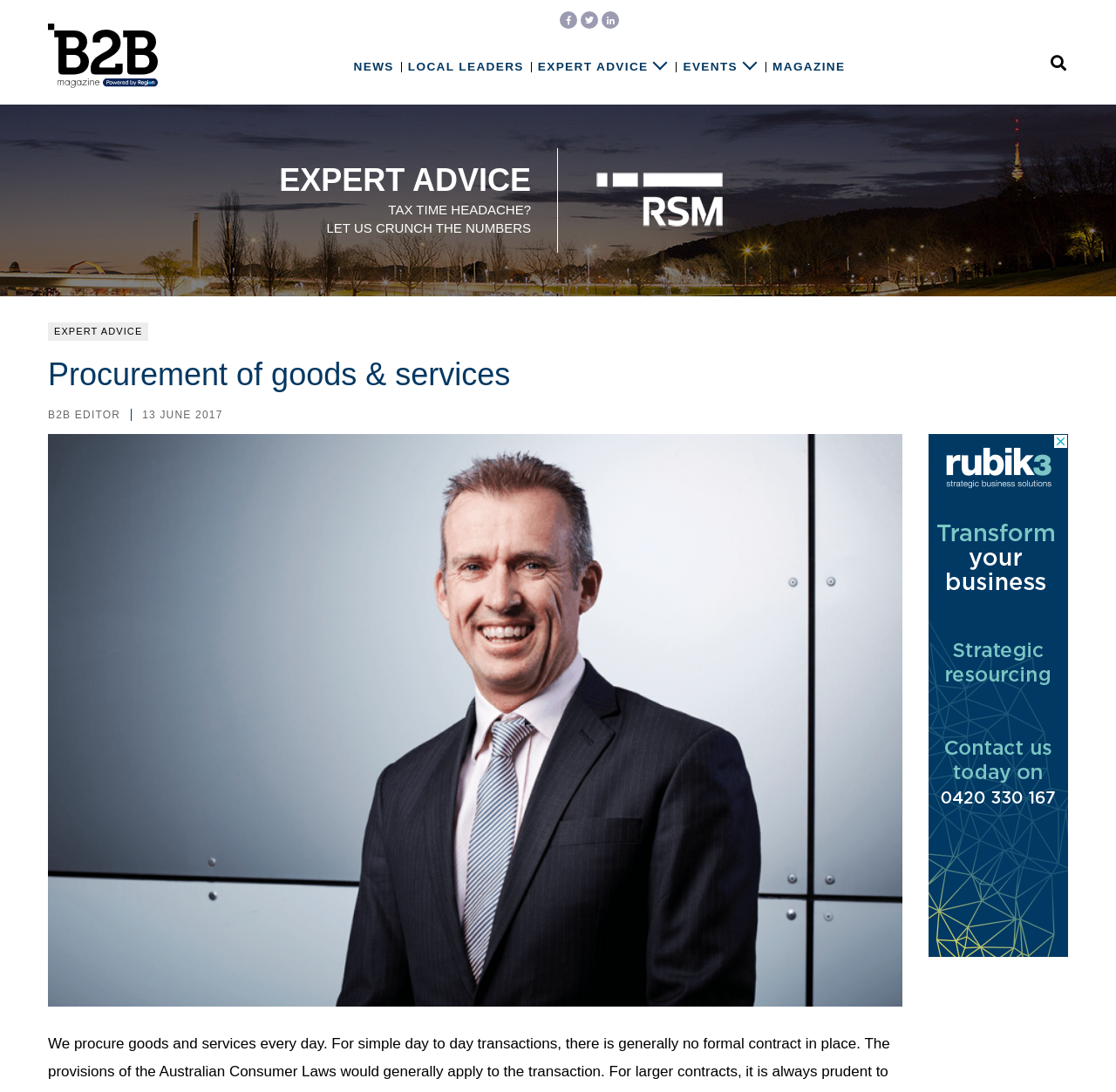Please find and report the bounding box coordinates of the element to click in order to perform the following action: "check EVENTS". The coordinates should be expressed as four float numbers between 0 and 1, in the format [left, top, right, bottom].

[0.612, 0.055, 0.661, 0.072]